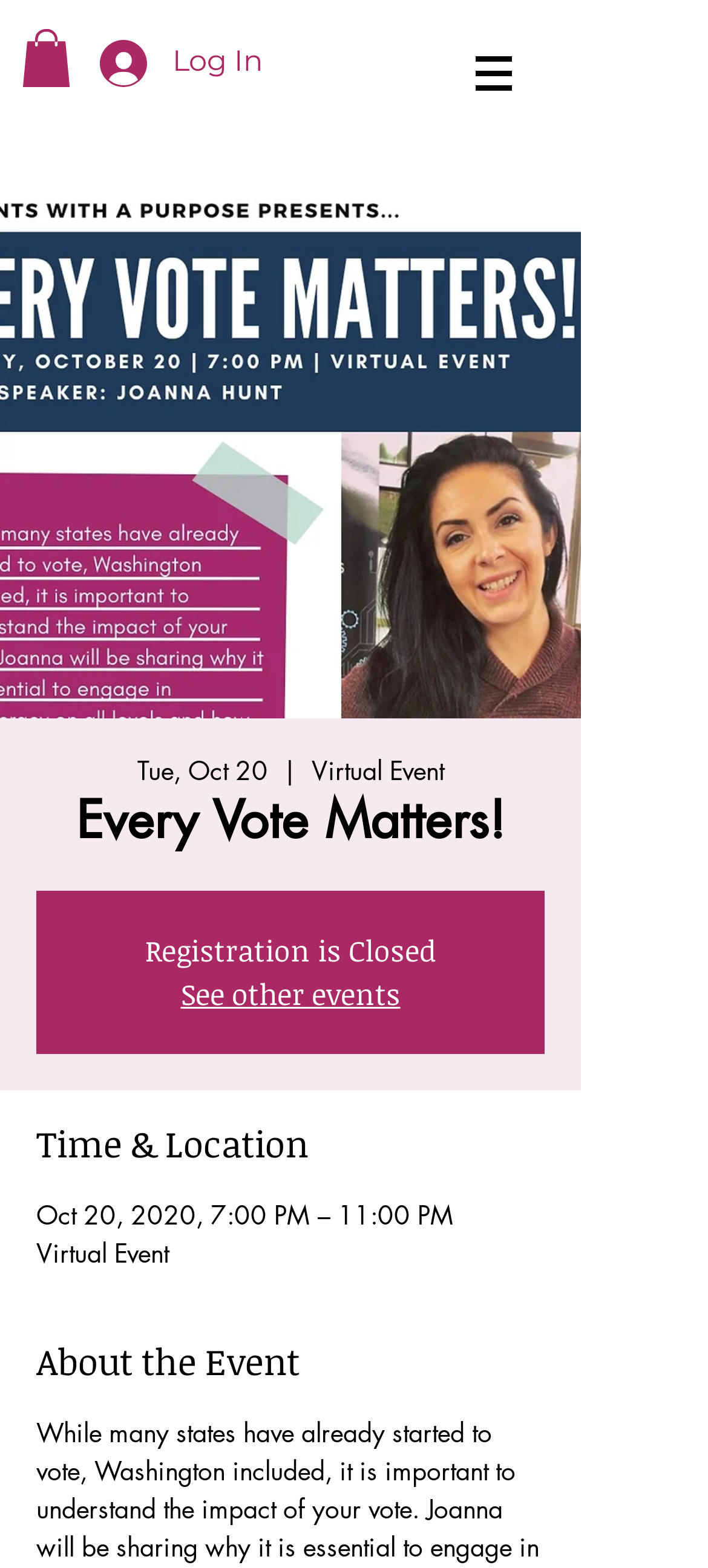Determine the bounding box for the UI element as described: "Log In". The coordinates should be represented as four float numbers between 0 and 1, formatted as [left, top, right, bottom].

[0.105, 0.018, 0.392, 0.062]